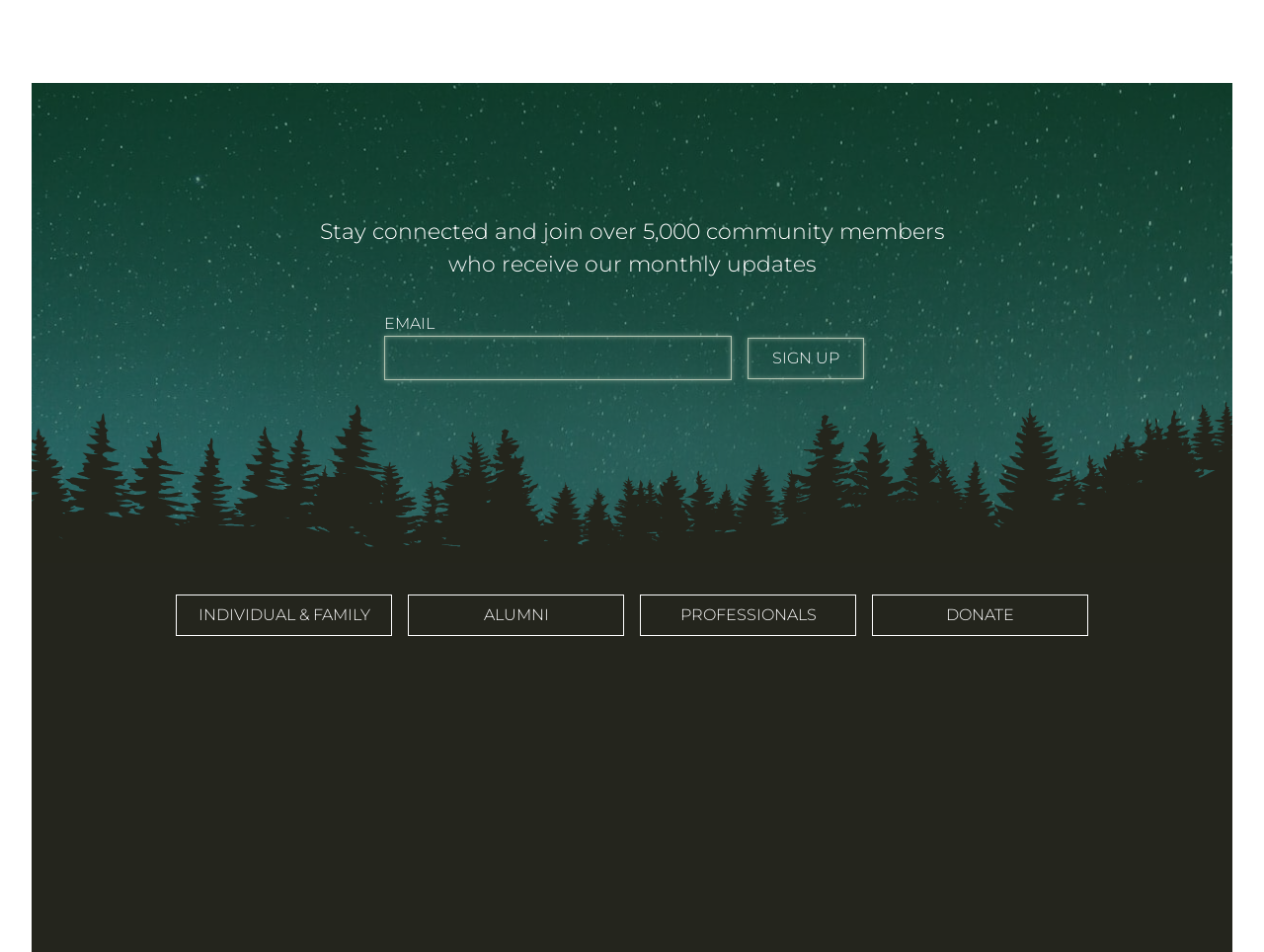Given the element description "value="Sign Up"", identify the bounding box of the corresponding UI element.

[0.591, 0.355, 0.684, 0.398]